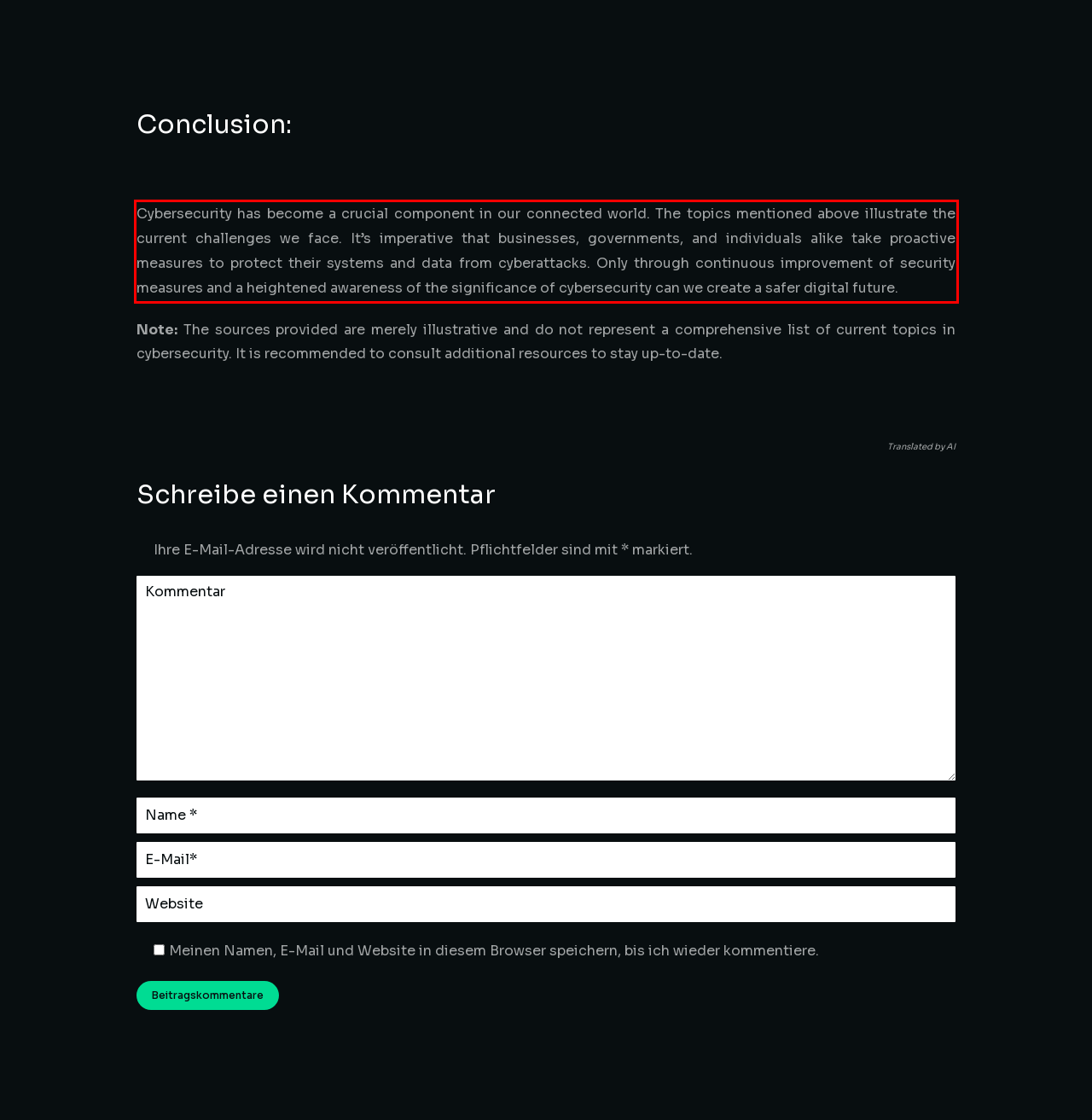Analyze the screenshot of the webpage and extract the text from the UI element that is inside the red bounding box.

Cybersecurity has become a crucial component in our connected world. The topics mentioned above illustrate the current challenges we face. It’s imperative that businesses, governments, and individuals alike take proactive measures to protect their systems and data from cyberattacks. Only through continuous improvement of security measures and a heightened awareness of the significance of cybersecurity can we create a safer digital future.